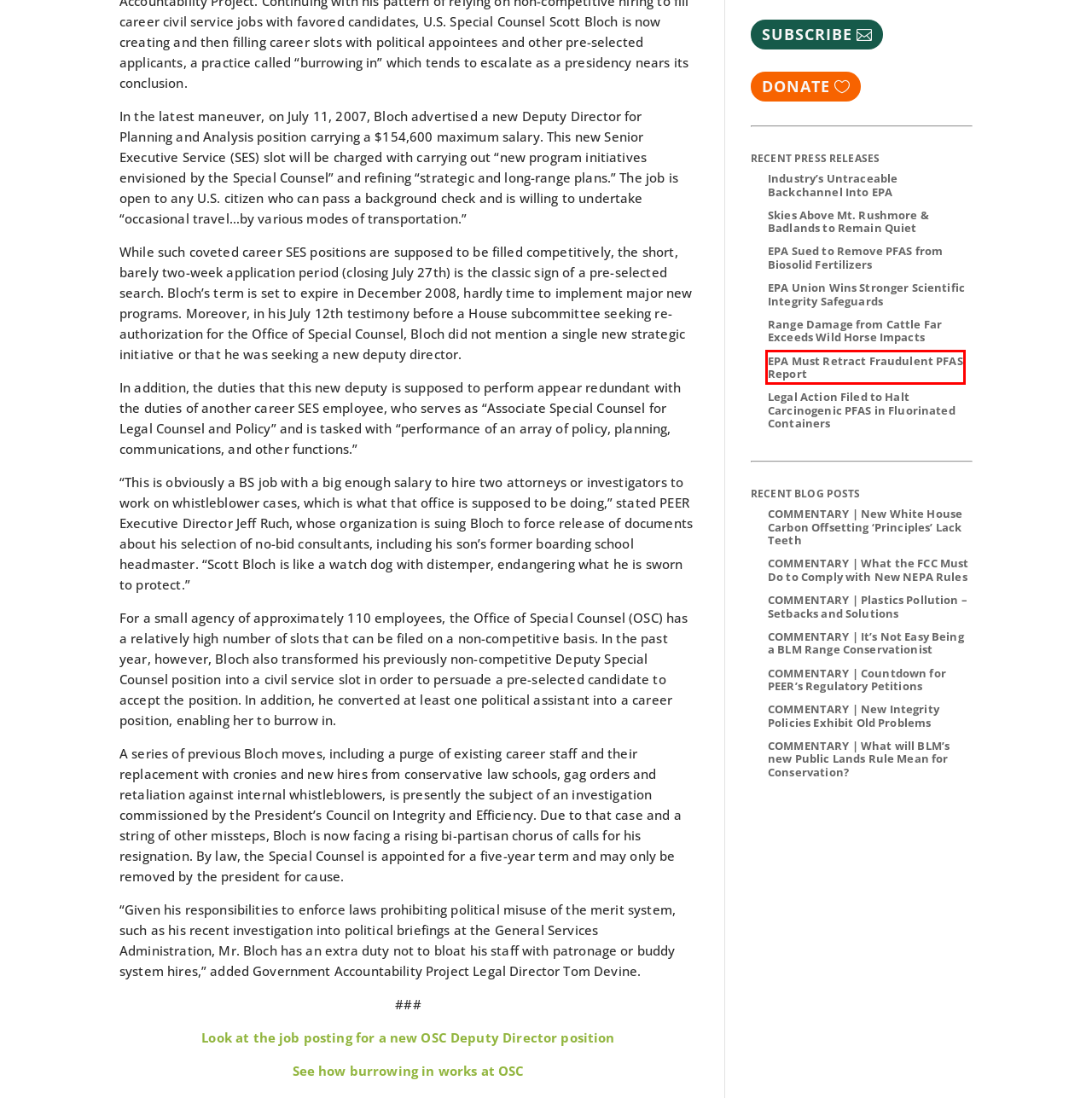Given a screenshot of a webpage with a red rectangle bounding box around a UI element, select the best matching webpage description for the new webpage that appears after clicking the highlighted element. The candidate descriptions are:
A. Range Damage from Cattle Far Exceeds Wild Horse Impacts
B. EPA Union Wins Stronger Scientific Integrity Safeguards
C. COMMENTARY | What will BLM’s new Public Lands Rule Mean for Conservation?
D. COMMENTARY | Countdown for PEER’s Regulatory Petitions
E. COMMENTARY | It’s Not Easy Being a BLM Range Conservationist
F. COMMENTARY | New White House Carbon Offsetting ‘Principles’ Lack Teeth
G. COMMENTARY | Plastics Pollution – Setbacks and Solutions
H. EPA Must Retract Fraudulent PFAS Report

H